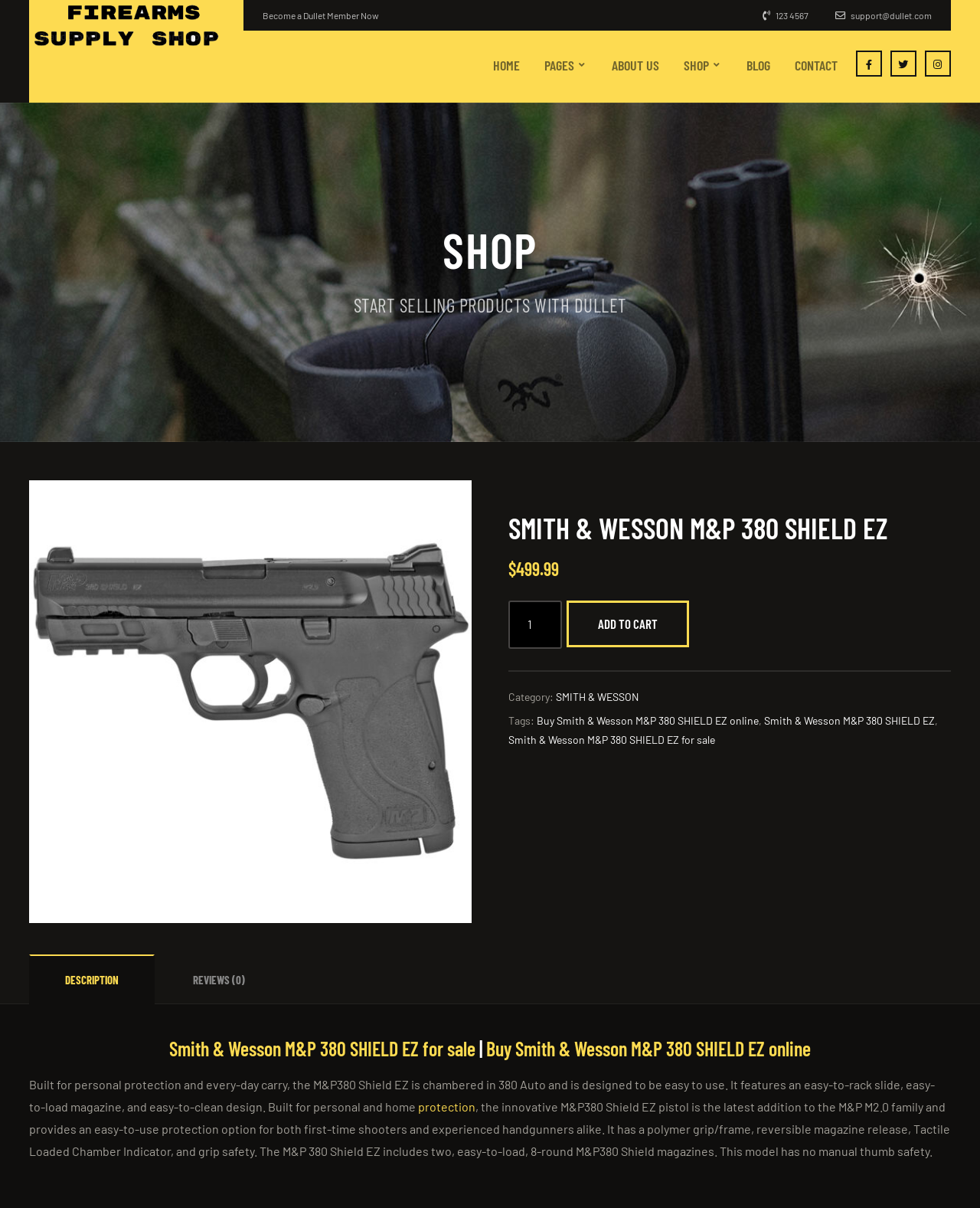Answer in one word or a short phrase: 
What is the category of the Smith & Wesson M&P 380 SHIELD EZ?

SMITH & WESSON